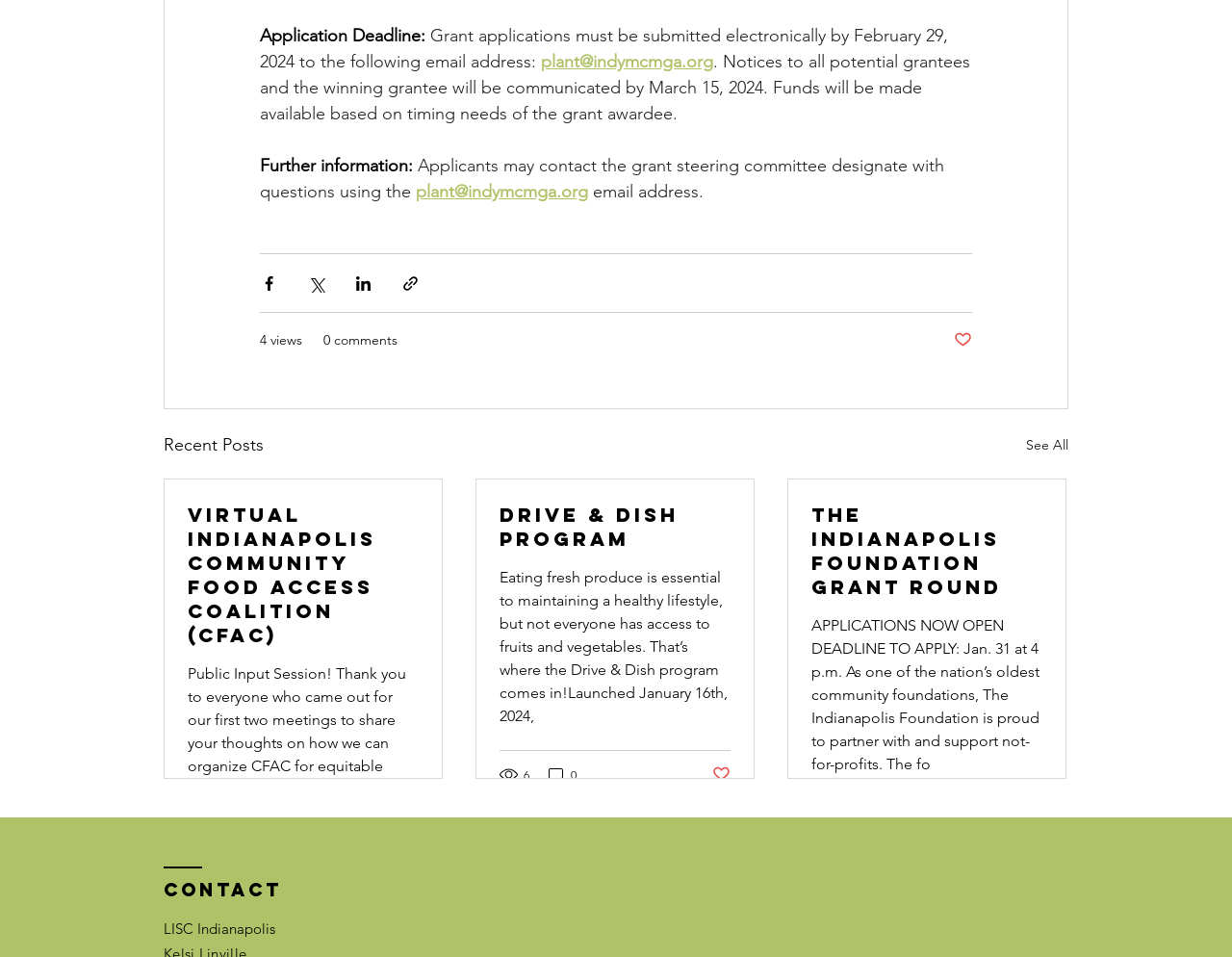Locate the bounding box coordinates of the element that should be clicked to execute the following instruction: "Go to Home".

None